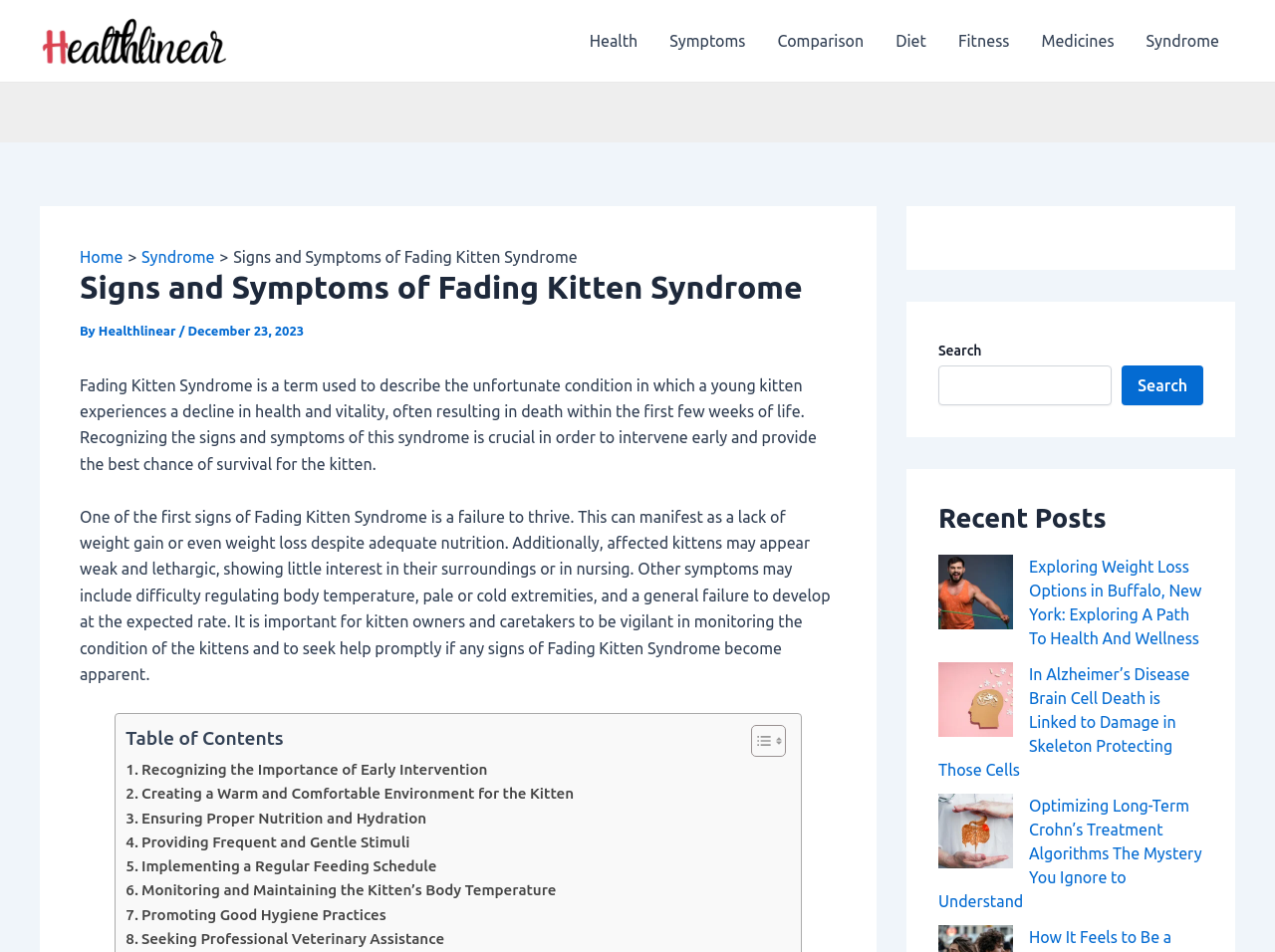Please identify the bounding box coordinates of the element that needs to be clicked to execute the following command: "Toggle the table of contents". Provide the bounding box using four float numbers between 0 and 1, formatted as [left, top, right, bottom].

[0.577, 0.76, 0.612, 0.796]